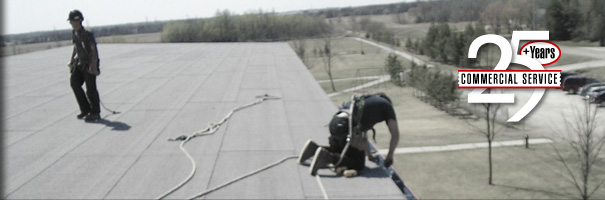Describe the image thoroughly, including all noticeable details.

The image features two workers engaged in roofing activities on a flat commercial roof, highlighting the practical execution of their trade. One individual is standing confidently while the other is kneeling on the roof surface, focused on their task. The backdrop reveals a spacious, verdant landscape stretching into the distance, indicative of a safe and organized work environment. Prominently displayed in the upper right corner is a graphic element celebrating "25 Years of Commercial Service," emphasizing the extensive experience and commitment to quality service that Norwin Roofing Ltd. brings to the industry. This visual representation underscores the company's dedication to both safety and excellence in their roofing projects.